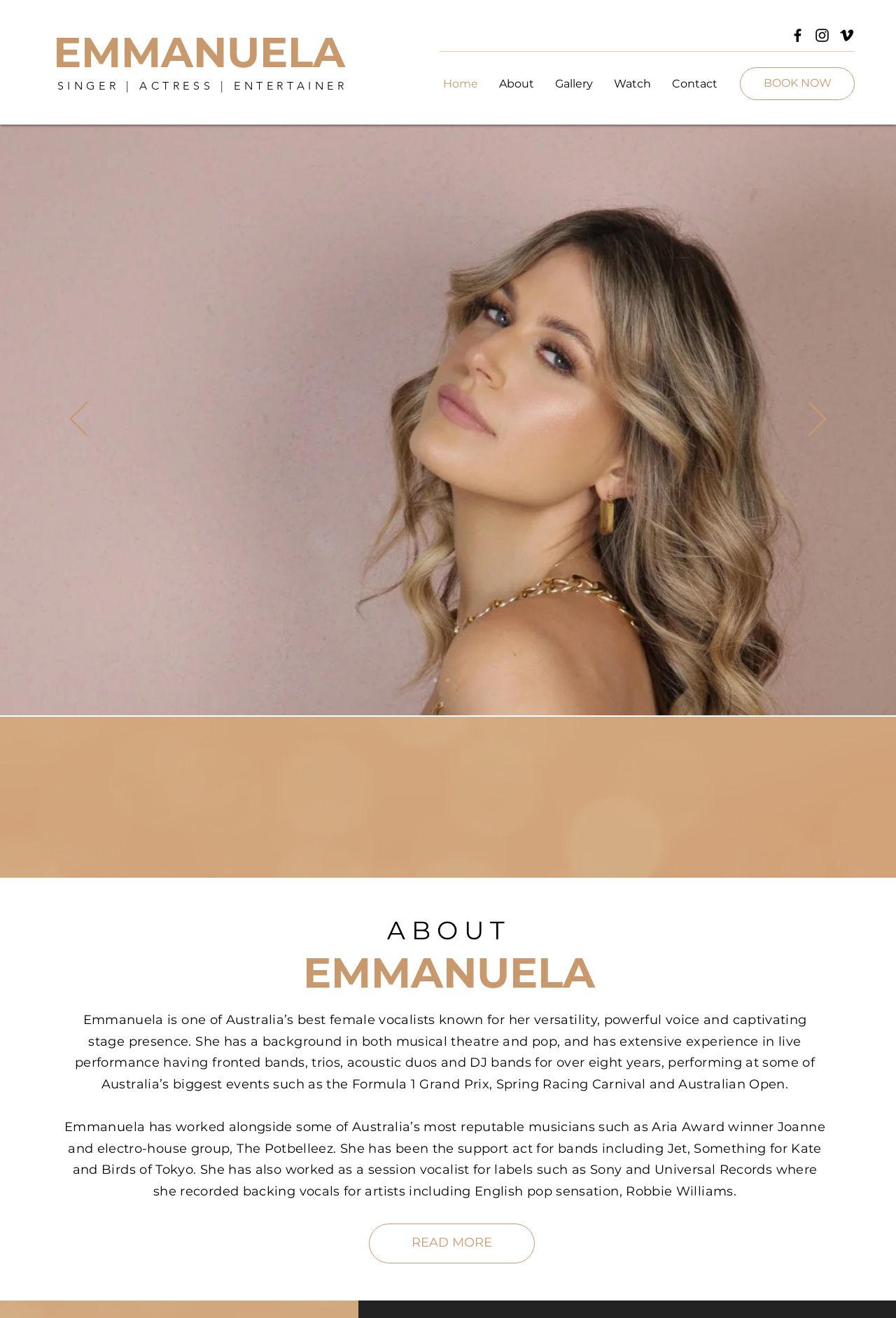What is the purpose of the 'BOOK NOW' button?
Provide a detailed and well-explained answer to the question.

The 'BOOK NOW' button is prominently displayed on the webpage, and the surrounding text suggests that it is for booking Emmanuela for an event, such as a wedding or corporate function.